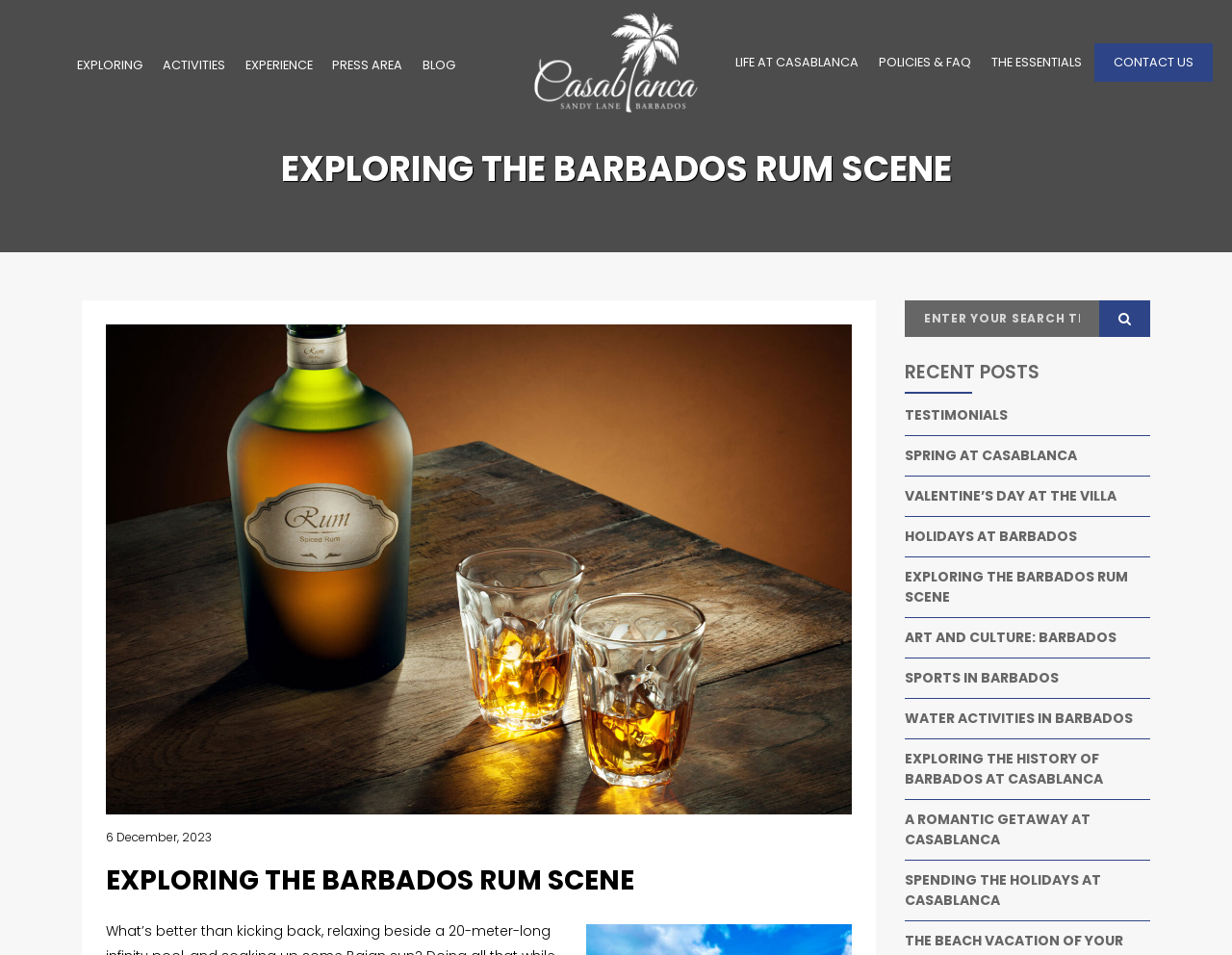Pinpoint the bounding box coordinates of the area that must be clicked to complete this instruction: "View recent posts".

[0.734, 0.373, 0.934, 0.412]